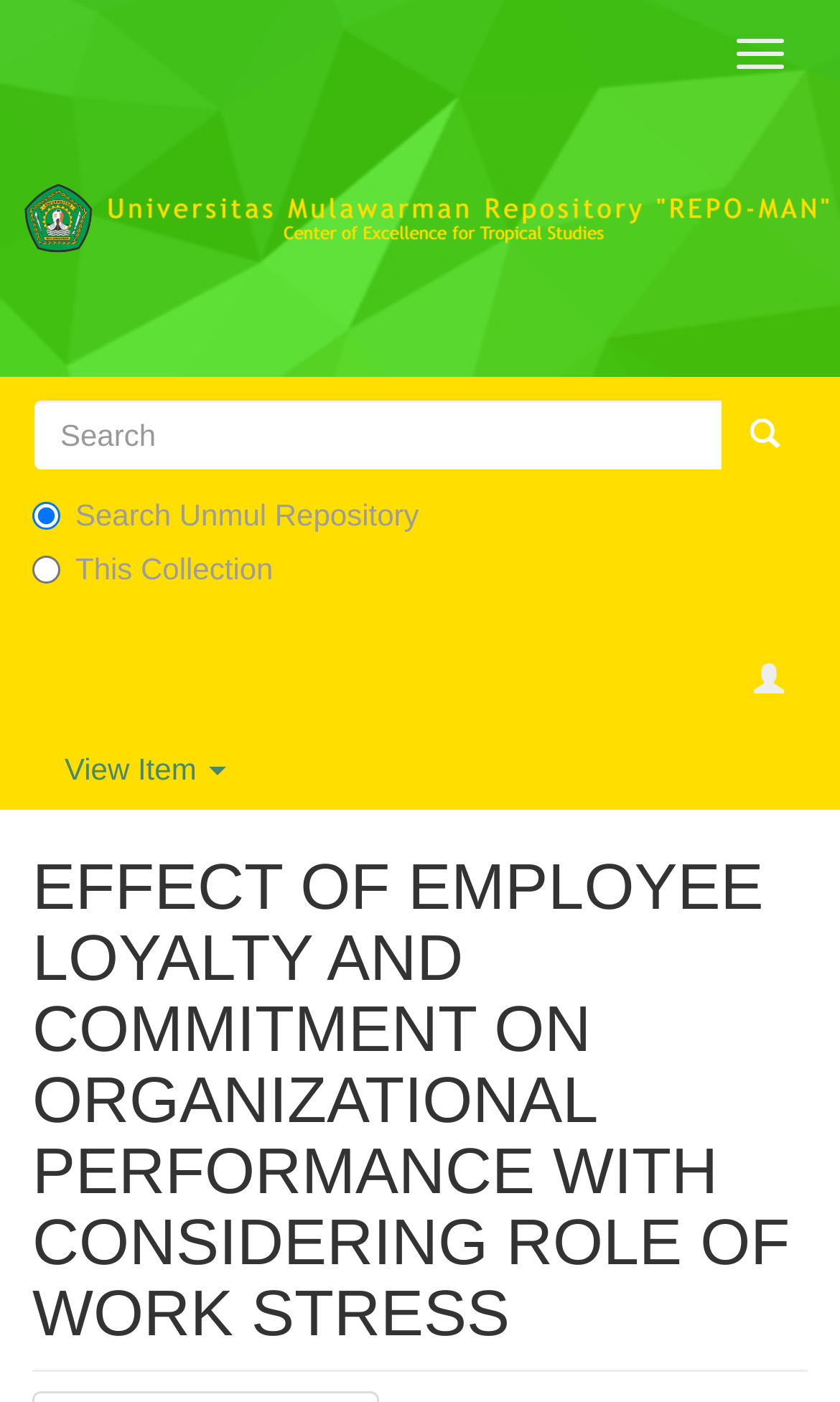Give a short answer using one word or phrase for the question:
What is the purpose of the 'View Item' button?

To view an item